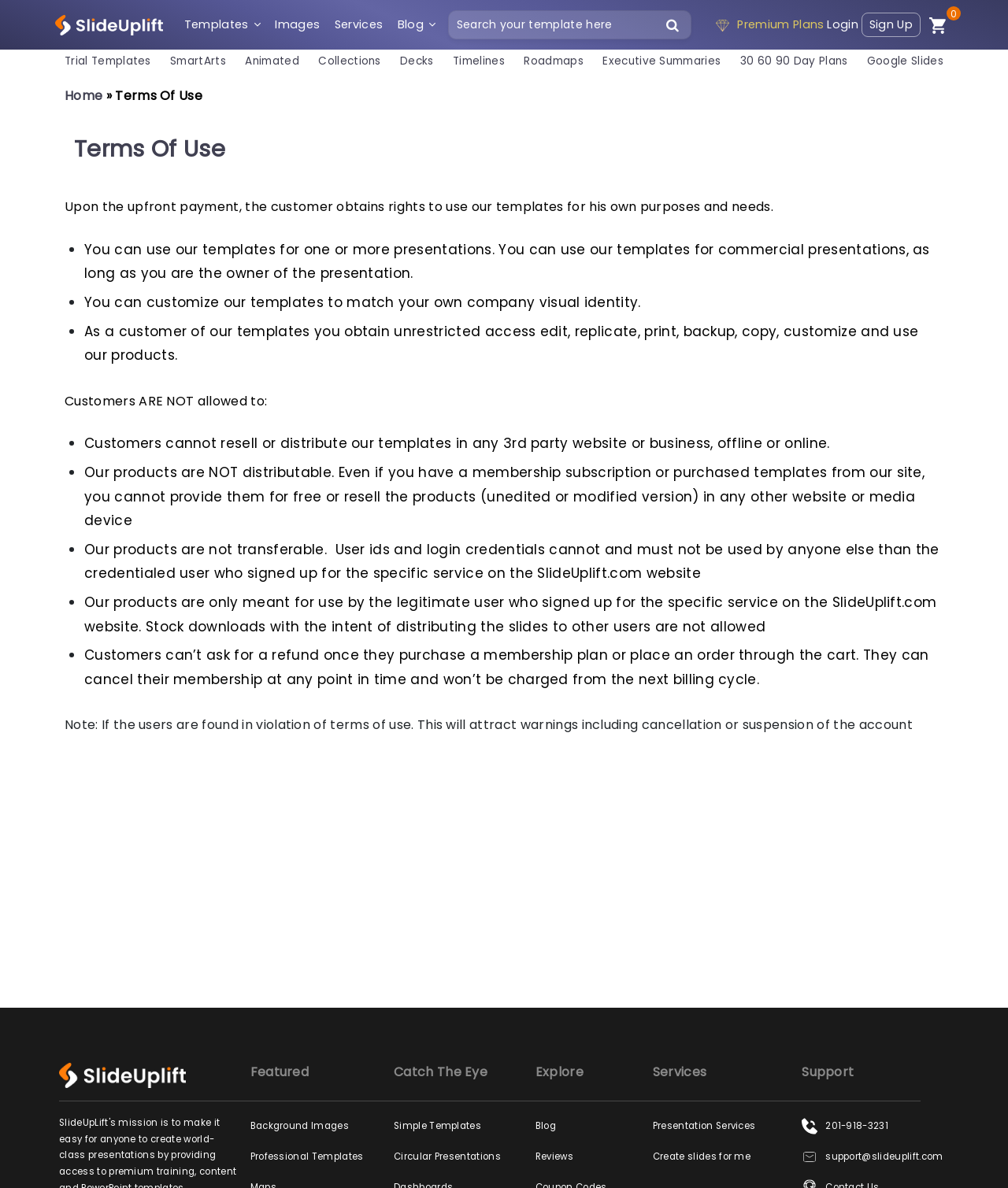Identify the bounding box coordinates of the section that should be clicked to achieve the task described: "Submit a search query".

[0.644, 0.009, 0.686, 0.035]